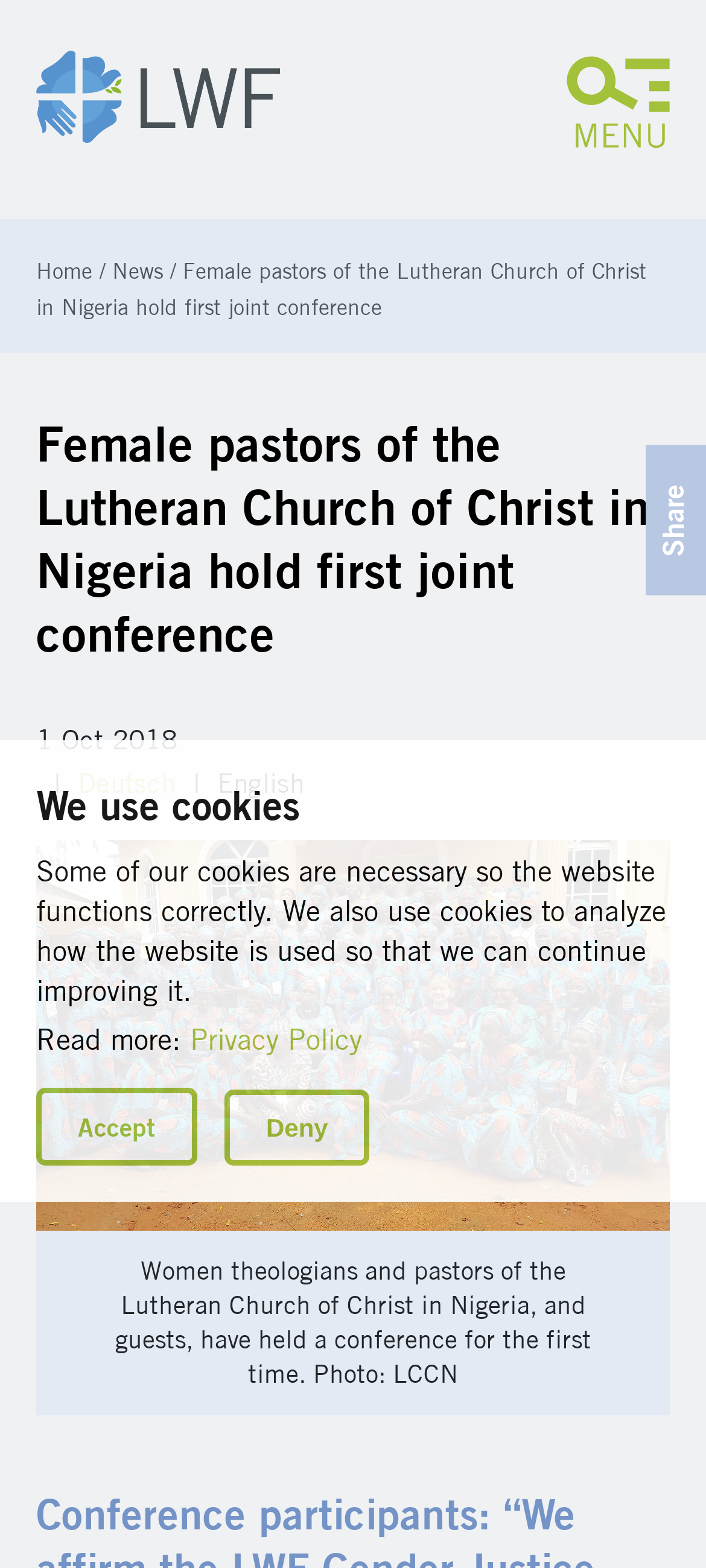Please determine the bounding box coordinates of the element to click in order to execute the following instruction: "Search for something". The coordinates should be four float numbers between 0 and 1, specified as [left, top, right, bottom].

[0.051, 0.172, 0.159, 0.224]